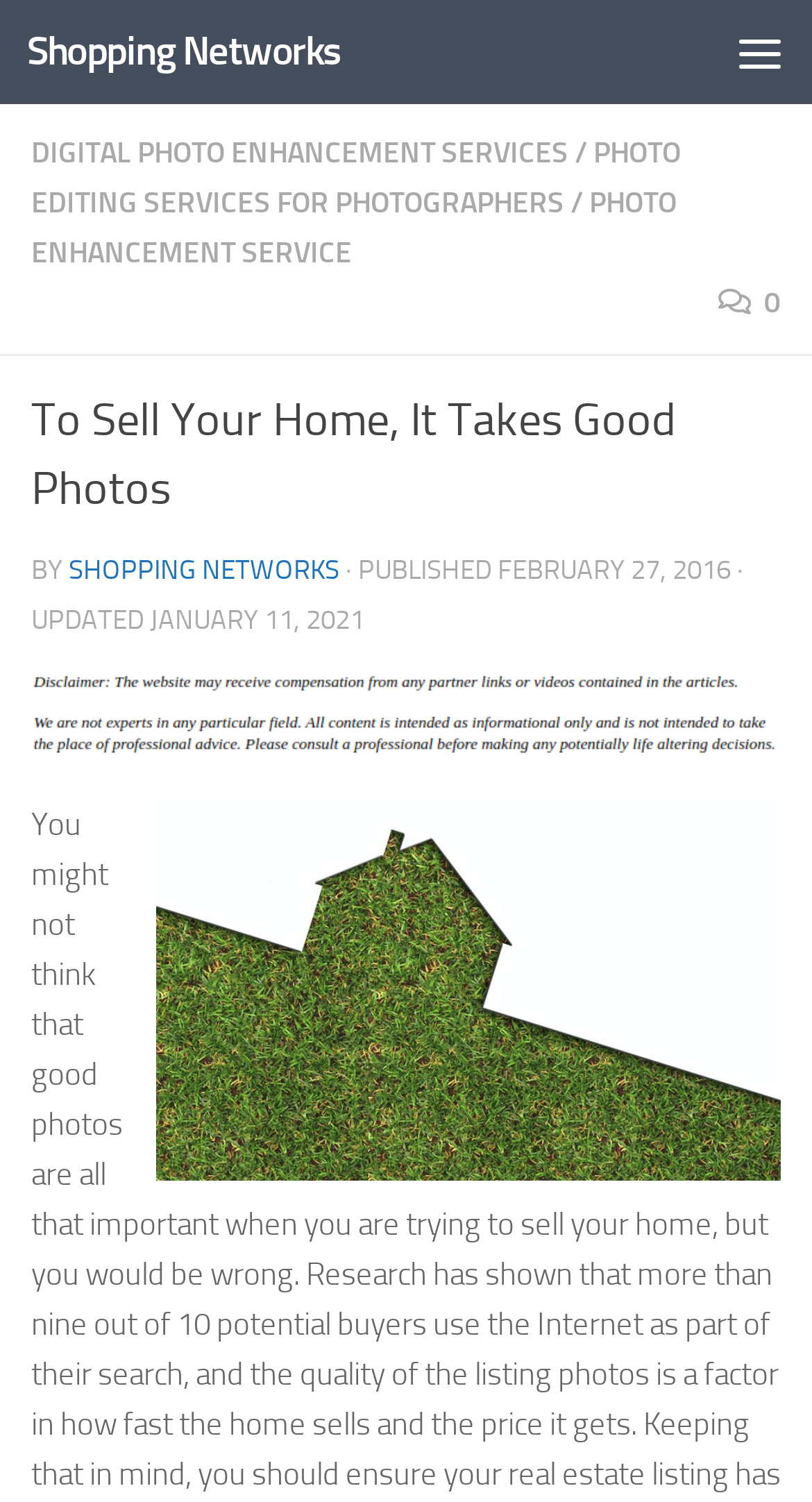Given the element description E1 to T1 Converters, specify the bounding box coordinates of the corresponding UI element in the format (top-left x, top-left y, bottom-right x, bottom-right y). All values must be between 0 and 1.

None